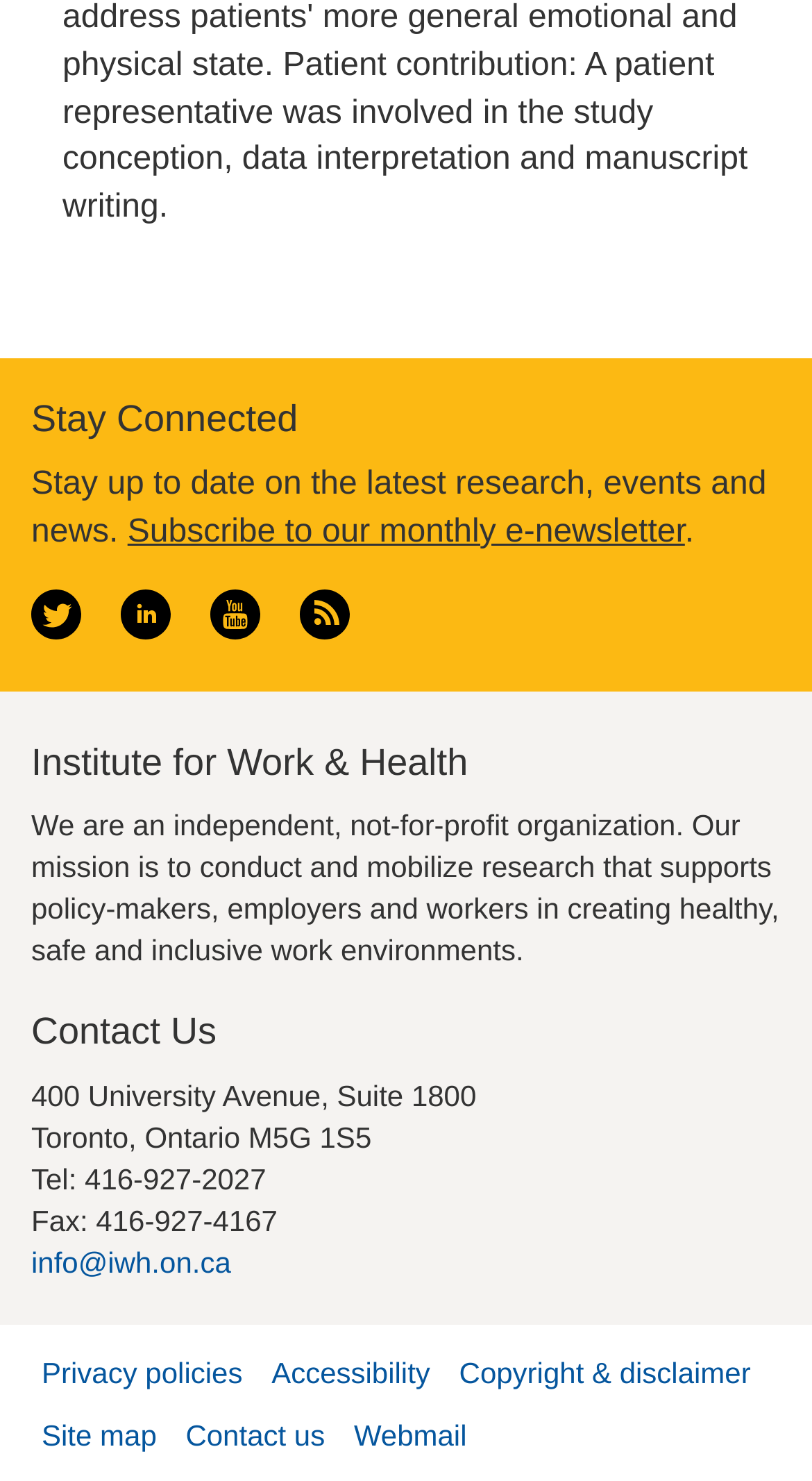What social media platforms is the organization on?
Please provide a full and detailed response to the question.

The link elements with the descriptions 'Follow us on Twitter', 'Connect on LinkedIn', and 'Visit us on YouTube' suggest that the organization has a presence on these social media platforms.